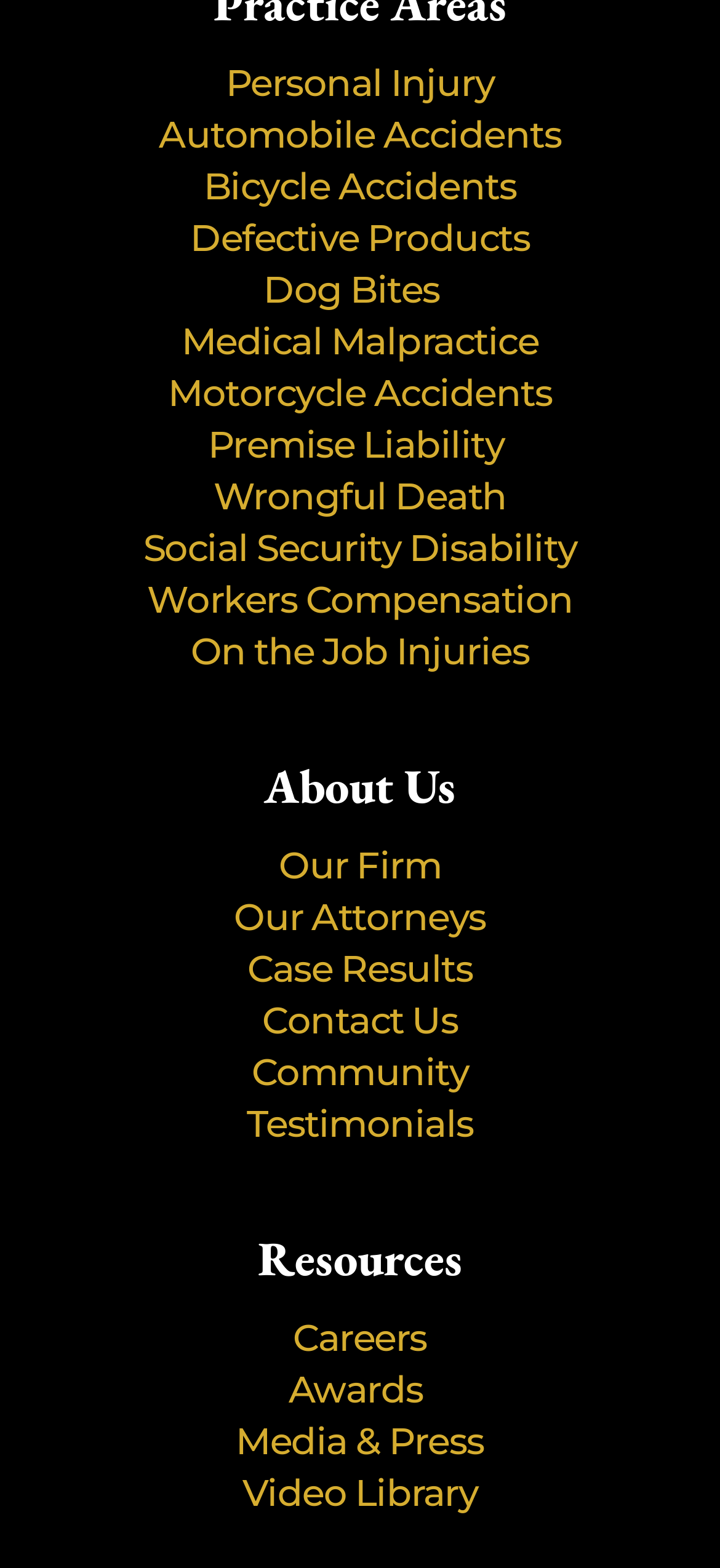Please provide a one-word or short phrase answer to the question:
What types of accidents are listed on the webpage?

Personal Injury, Automobile Accidents, etc.